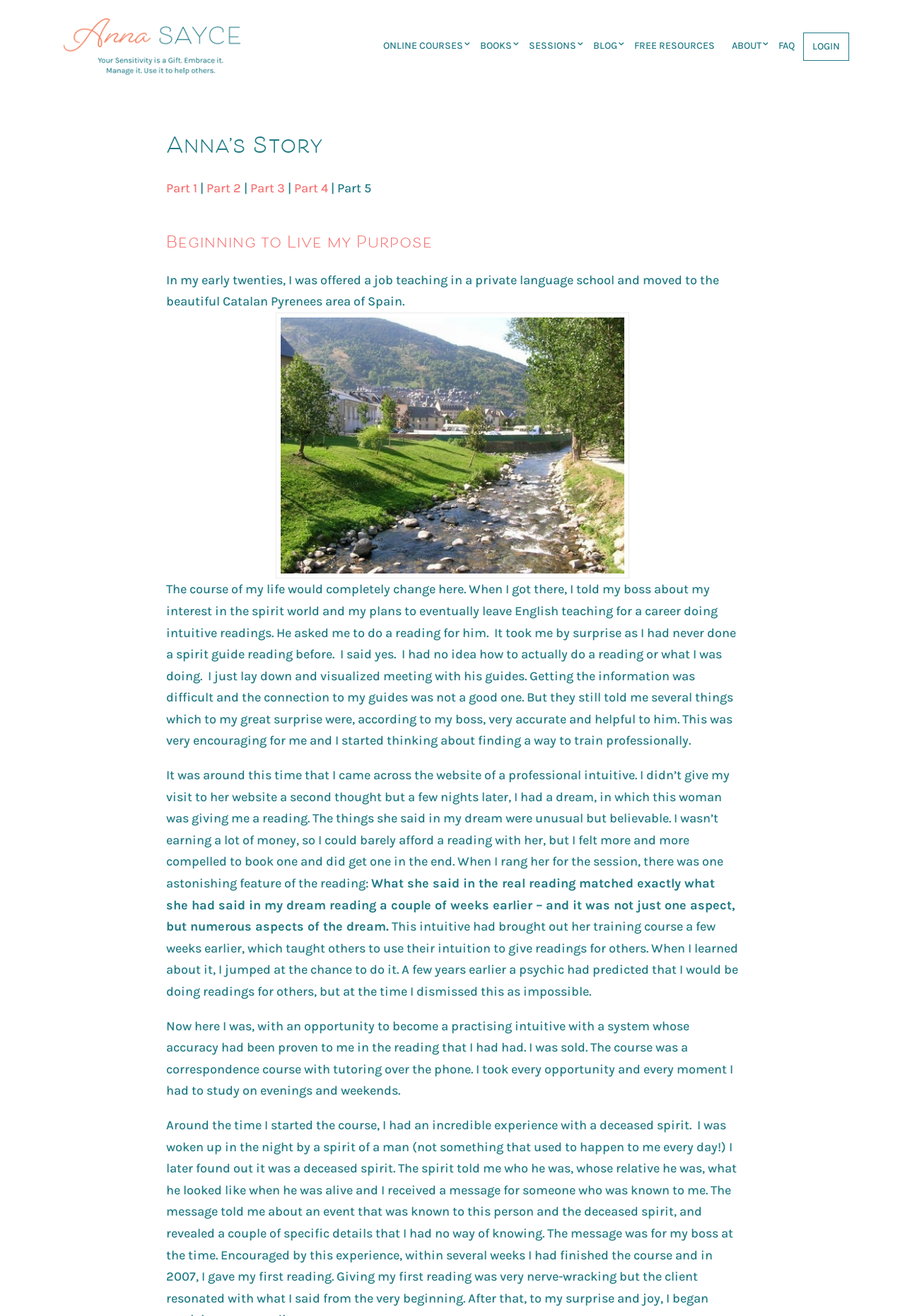Please determine the bounding box coordinates of the element to click in order to execute the following instruction: "Visit 'ONLINE COURSES'". The coordinates should be four float numbers between 0 and 1, specified as [left, top, right, bottom].

[0.414, 0.024, 0.521, 0.046]